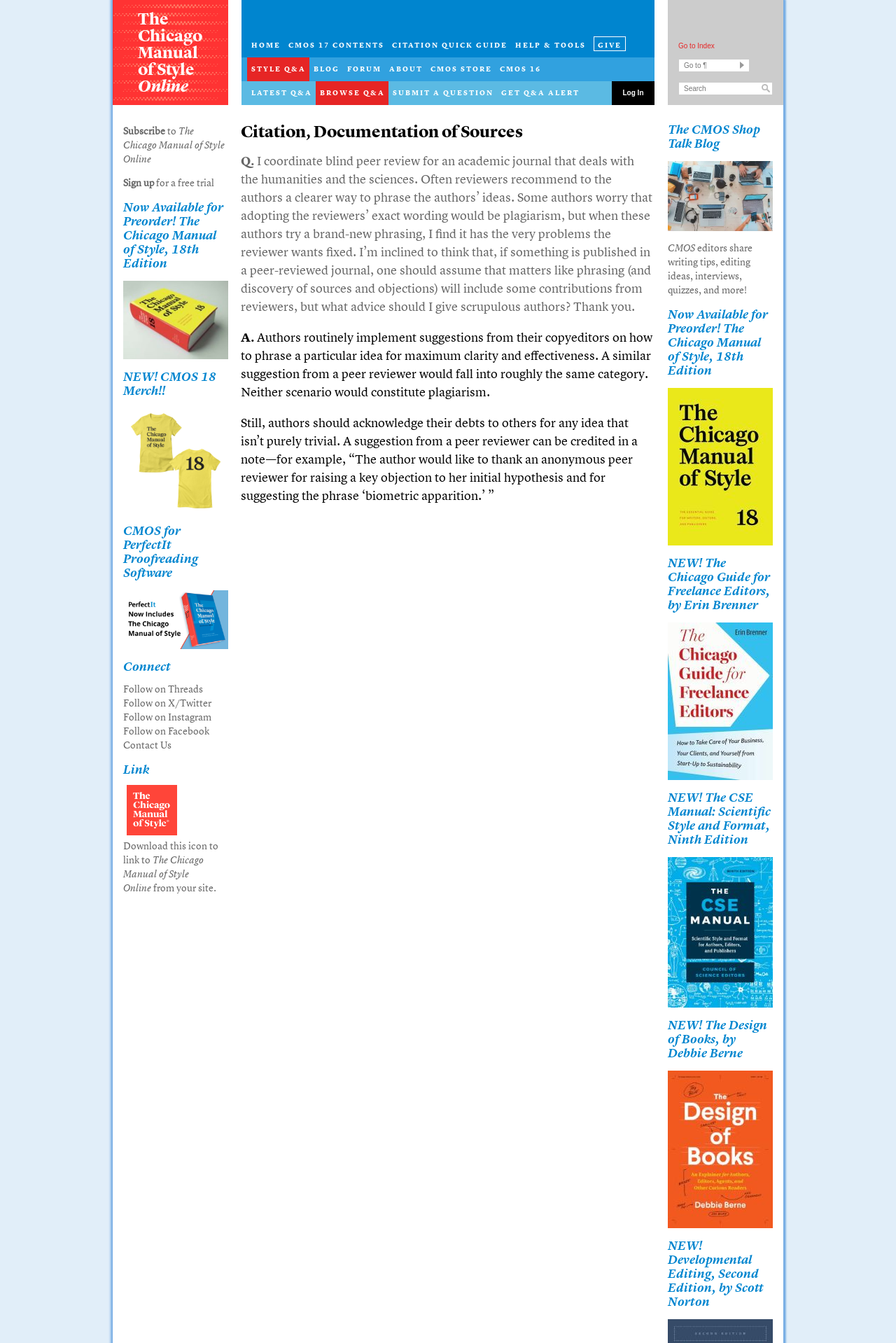Specify the bounding box coordinates of the element's area that should be clicked to execute the given instruction: "Go to the Chicago Manual of Style Online homepage". The coordinates should be four float numbers between 0 and 1, i.e., [left, top, right, bottom].

[0.154, 0.007, 0.227, 0.085]